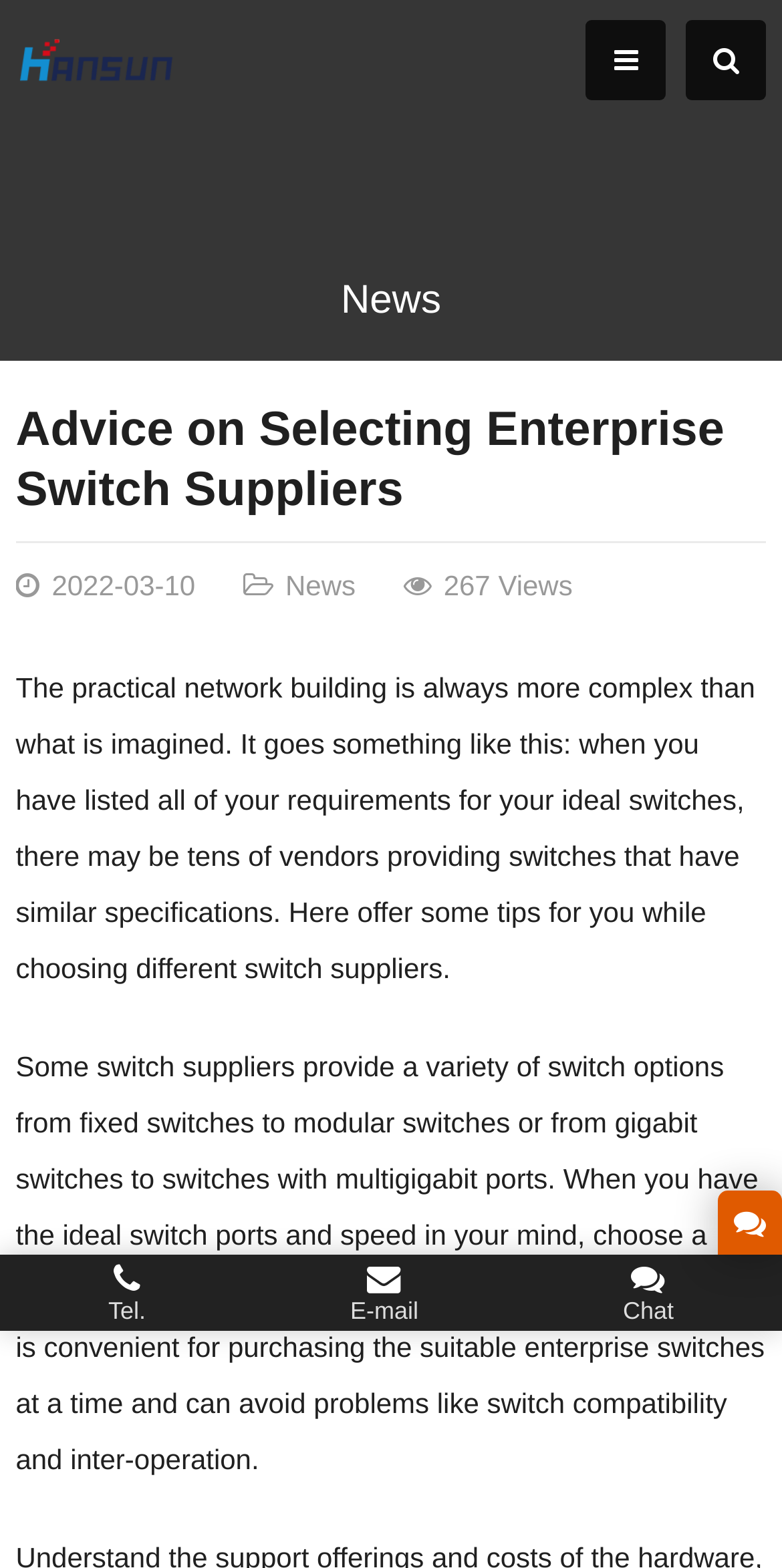Describe in detail what you see on the webpage.

The webpage is about "Advice on Selecting Enterprise Switch Suppliers" from HANSUN Communication Global. At the top left, there is a logo of HANSUN, accompanied by a link to the company's homepage. On the top right, there are three icons: a search icon, a settings icon, and a bell icon, each with a link.

Below the top section, there is a heading "News" with a link to the news page. Underneath, there is a header section with the title "Advice on Selecting Enterprise Switch Suppliers" and a subtitle "2022-03-10" with 267 views. The header section also contains a link to the news page.

The main content of the webpage is divided into two paragraphs. The first paragraph explains that practical network building is more complex than imagined and provides tips for choosing switch suppliers. The second paragraph advises selecting a vendor with a wide range of switch types and models to avoid problems like switch compatibility and inter-operation.

At the bottom of the page, there is a layout table with three links: "Tel.", "E-mail", and "Chat", which are likely contact information for the company.